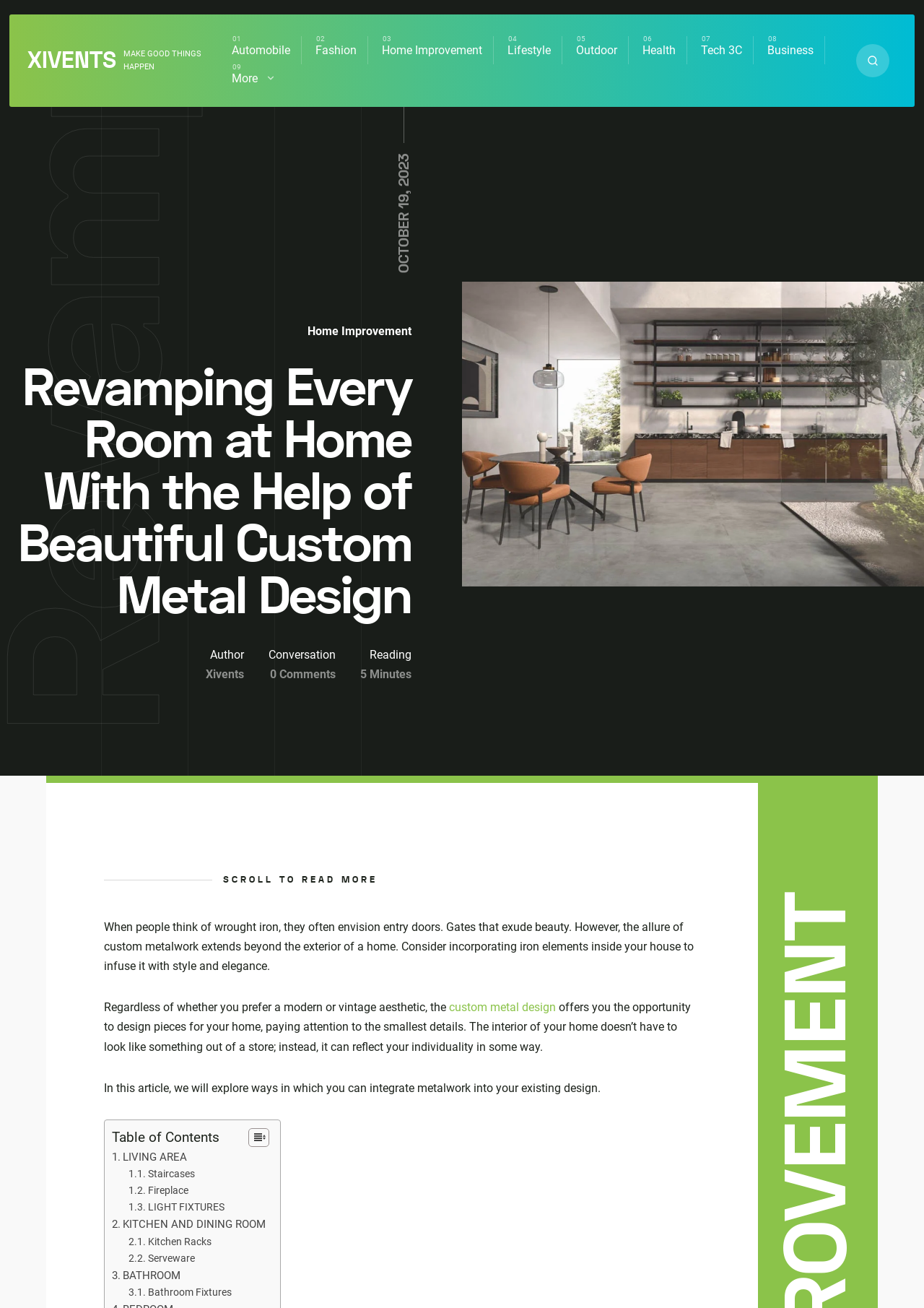Please determine the heading text of this webpage.

Revamping Every Room at Home With the Help of Beautiful Custom Metal Design